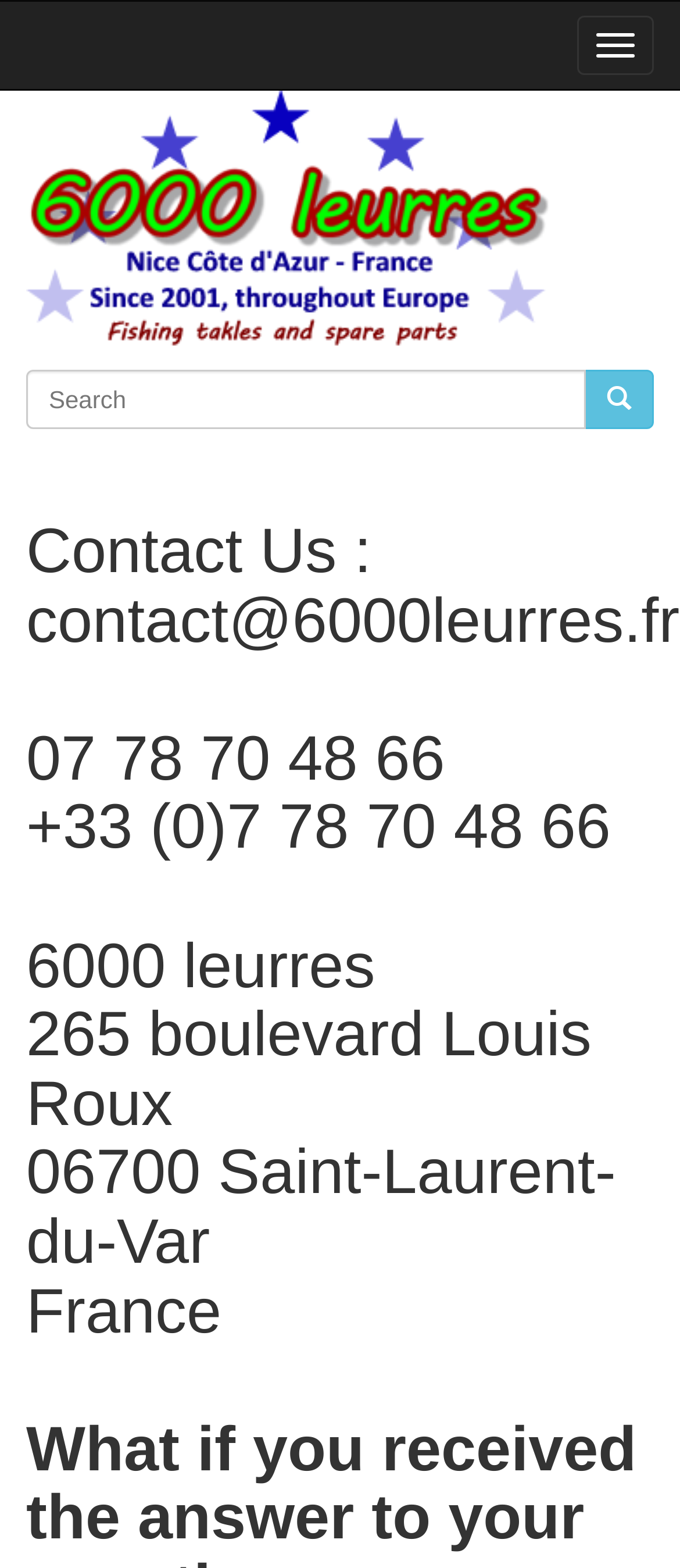Extract the bounding box coordinates for the UI element described by the text: "Toggle Navigation". The coordinates should be in the form of [left, top, right, bottom] with values between 0 and 1.

[0.849, 0.01, 0.962, 0.048]